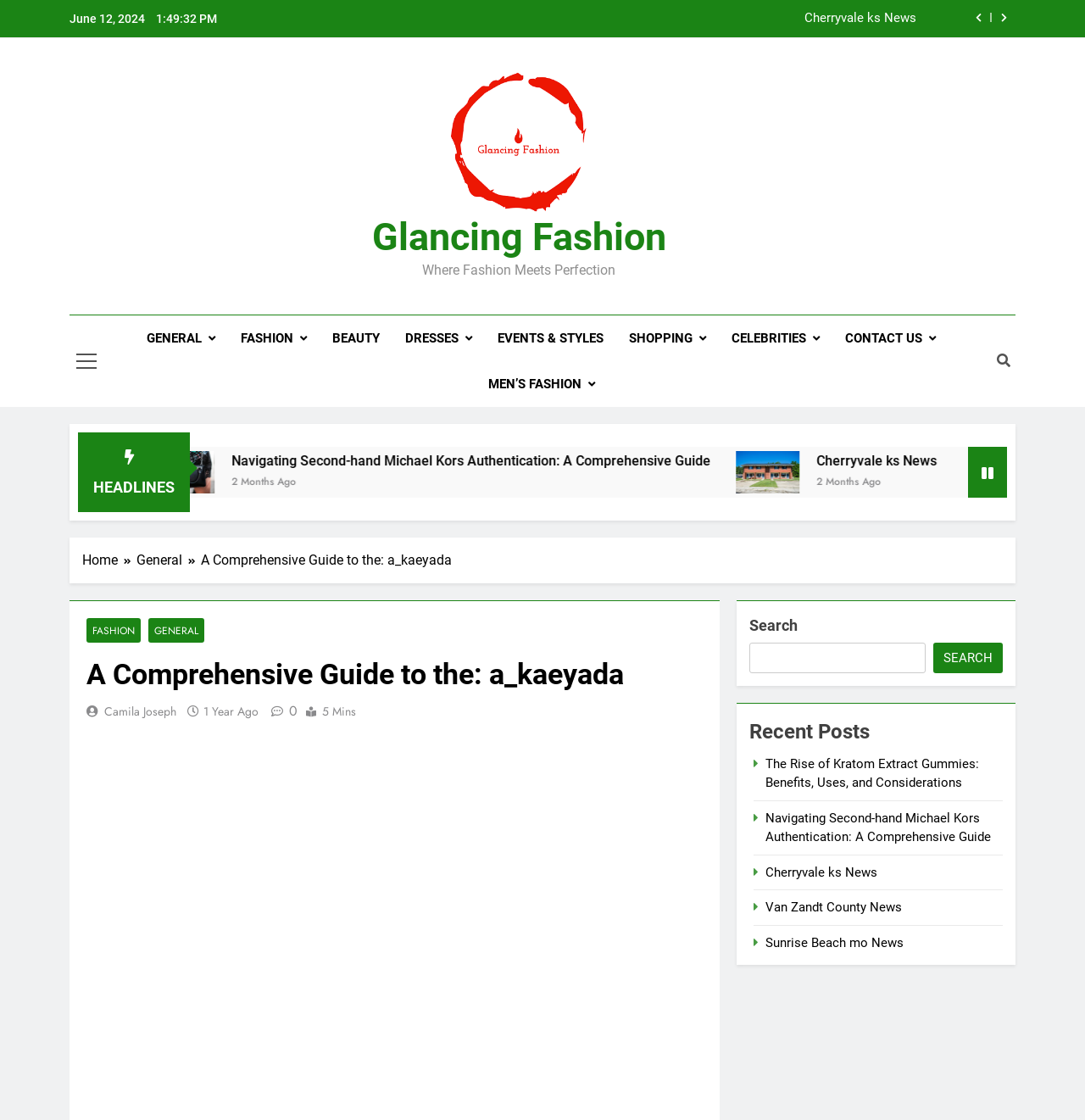Locate the bounding box coordinates of the clickable area to execute the instruction: "Click the button to navigate to the previous page". Provide the coordinates as four float numbers between 0 and 1, represented as [left, top, right, bottom].

[0.891, 0.008, 0.912, 0.024]